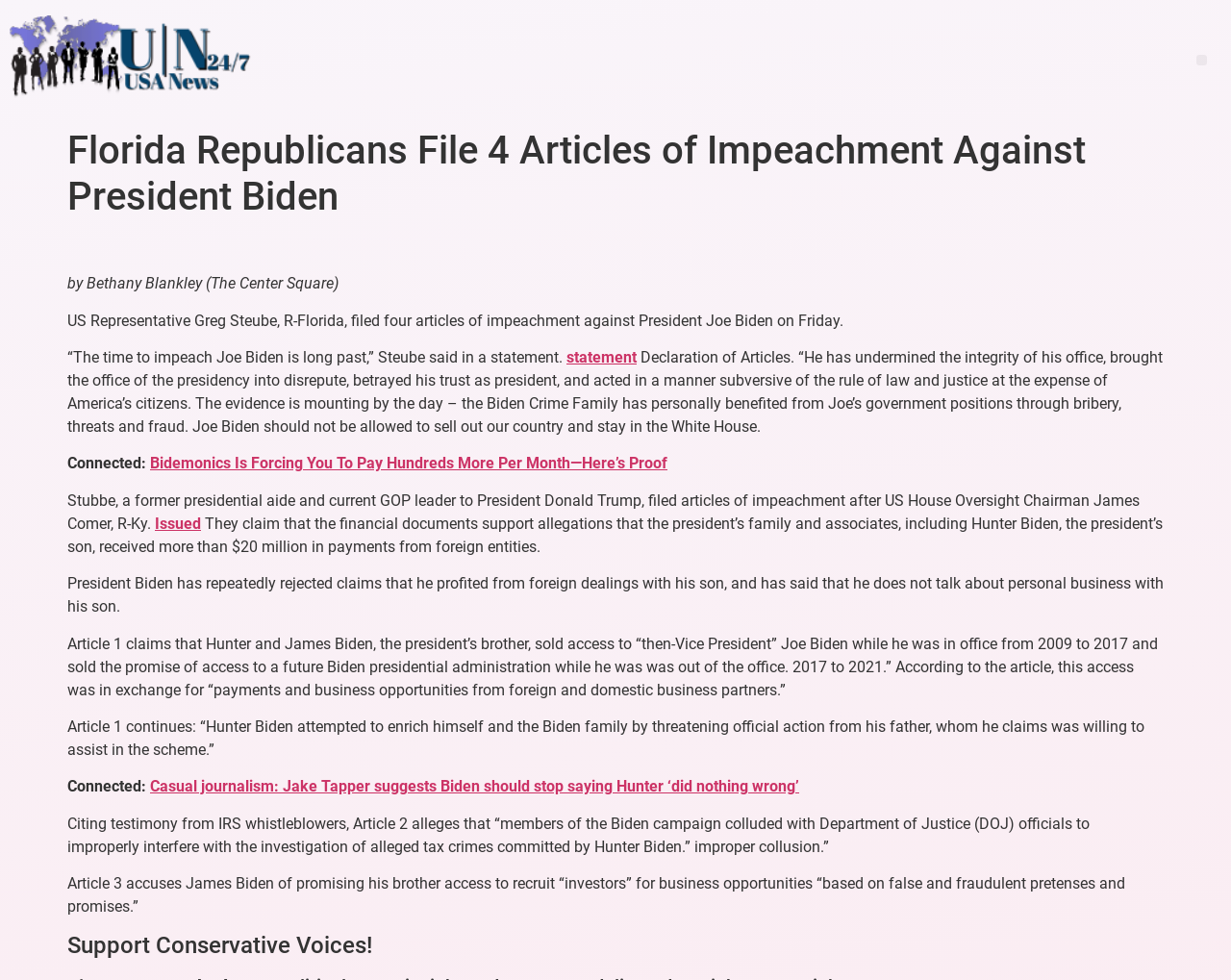Provide a one-word or short-phrase answer to the question:
What is the topic of the article connected to 'Bidemonics Is Forcing You To Pay Hundreds More Per Month—Here’s Proof'?

Financial documents